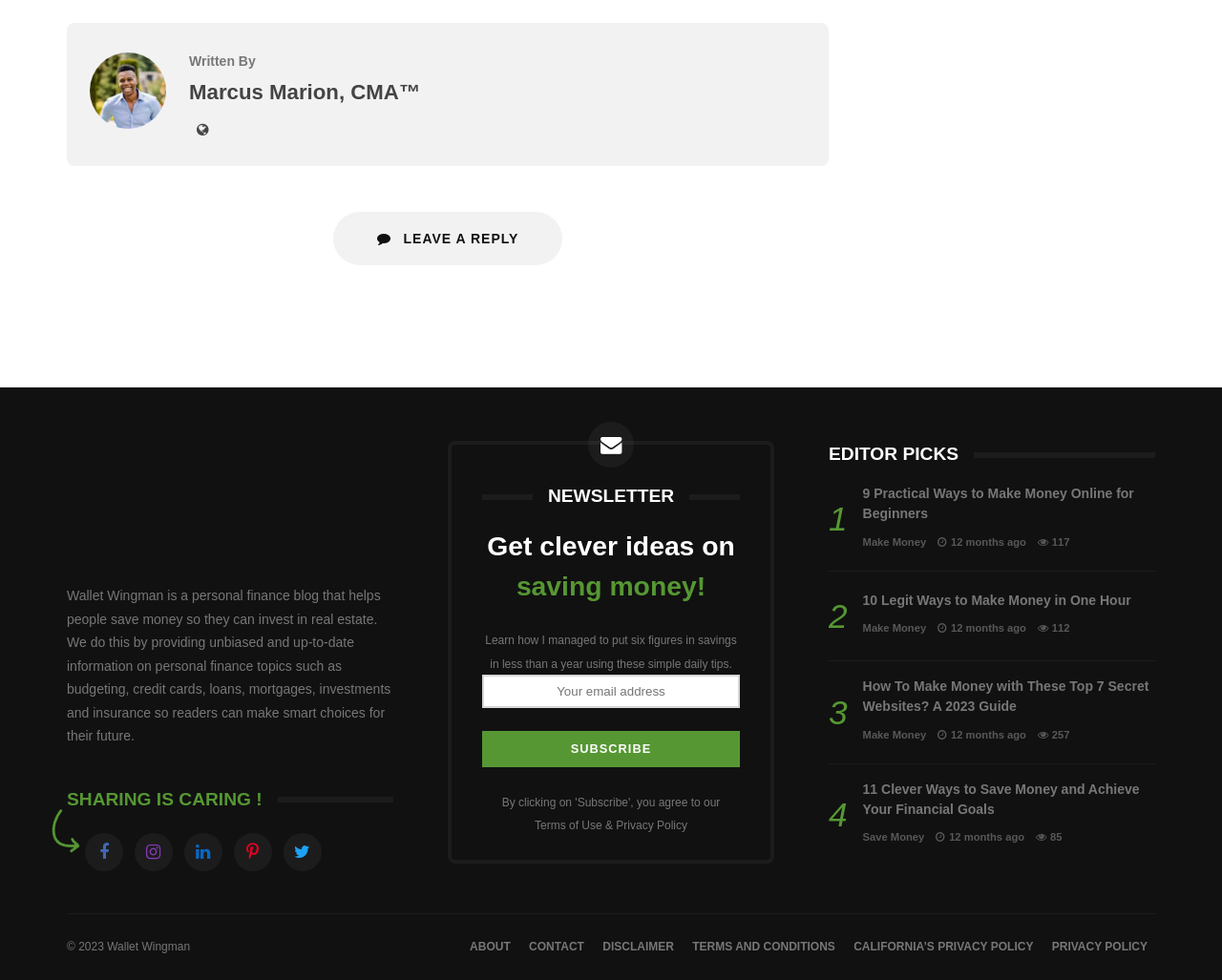Find the bounding box coordinates of the area to click in order to follow the instruction: "Subscribe to the newsletter".

[0.395, 0.746, 0.605, 0.783]